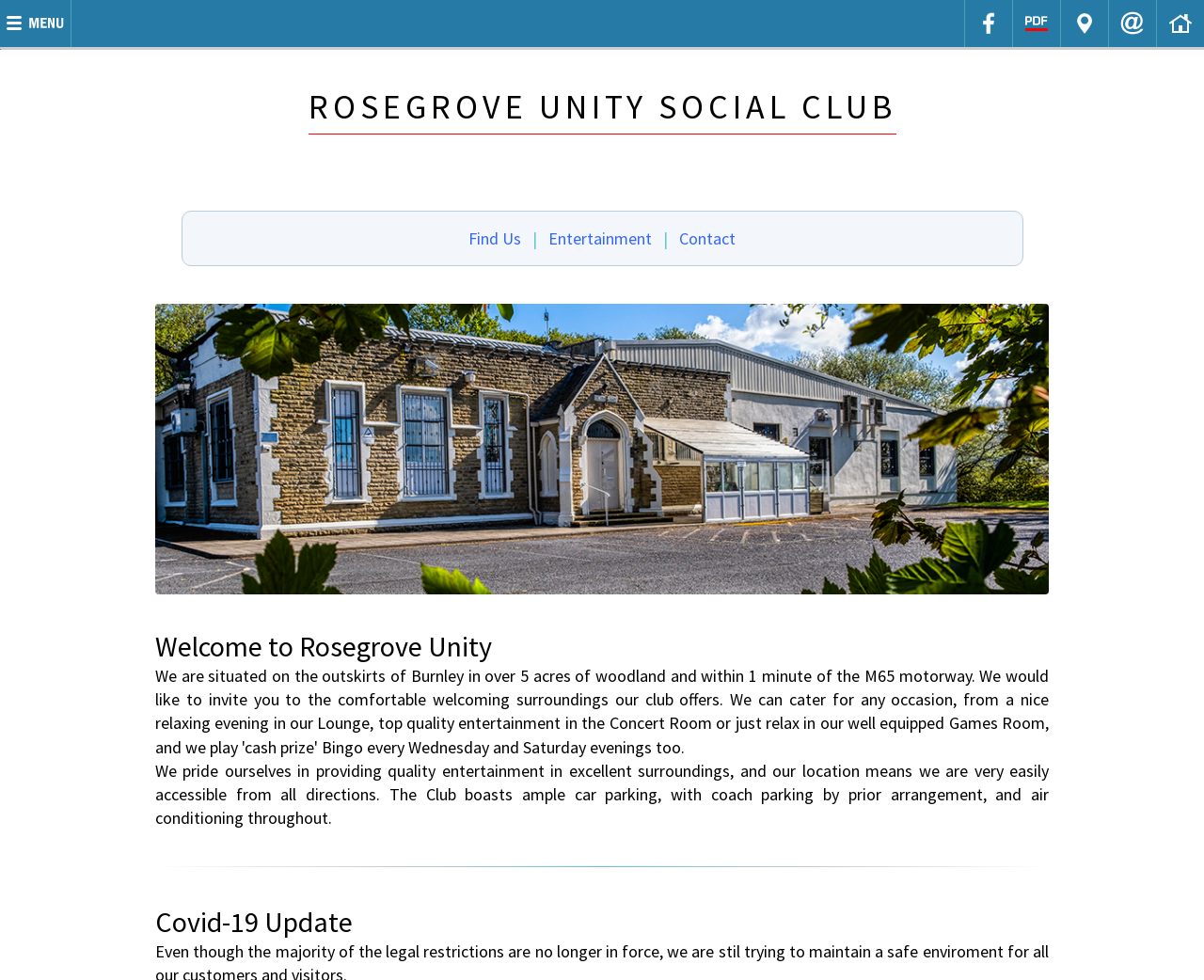Determine the bounding box coordinates of the clickable region to execute the instruction: "Contact Us". The coordinates should be four float numbers between 0 and 1, denoted as [left, top, right, bottom].

[0.927, 0.007, 0.955, 0.041]